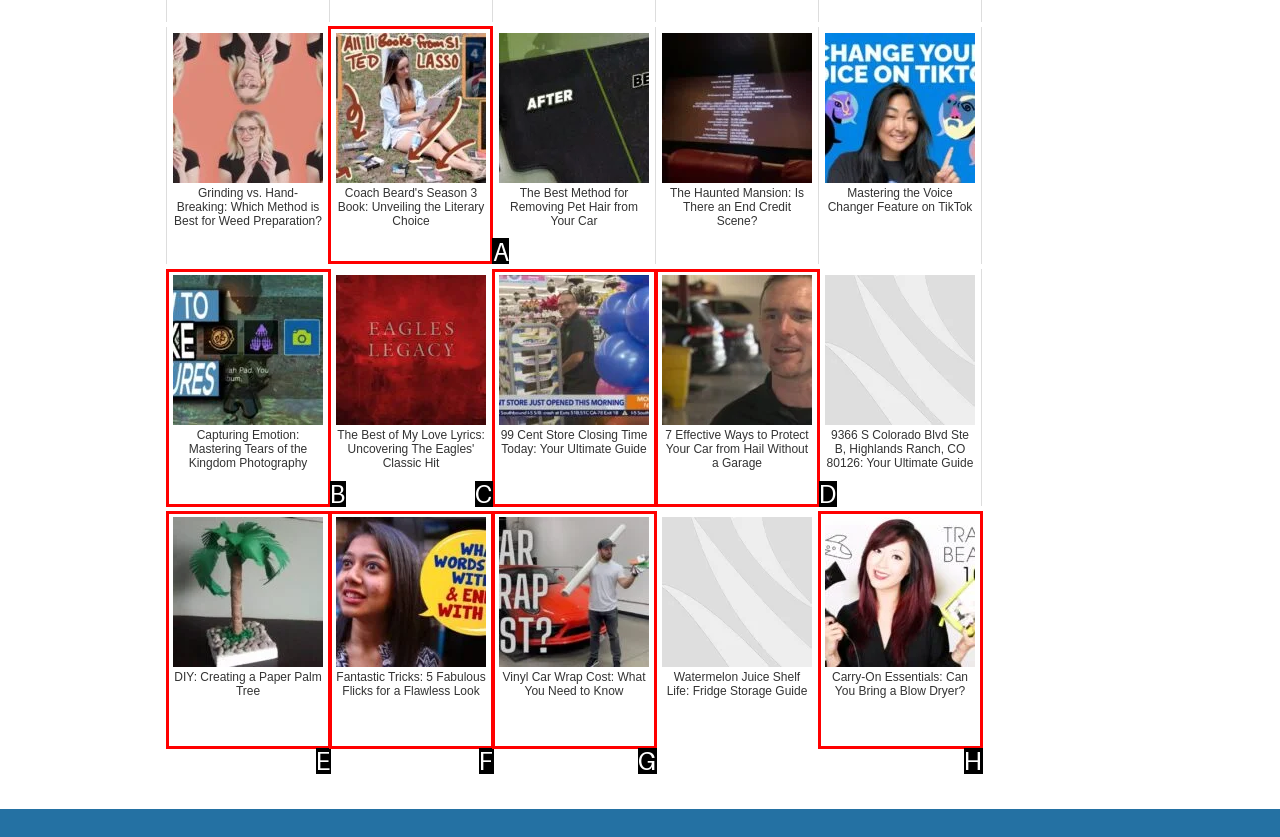Given the task: Learn about Coach Beard's Season 3 book, indicate which boxed UI element should be clicked. Provide your answer using the letter associated with the correct choice.

A